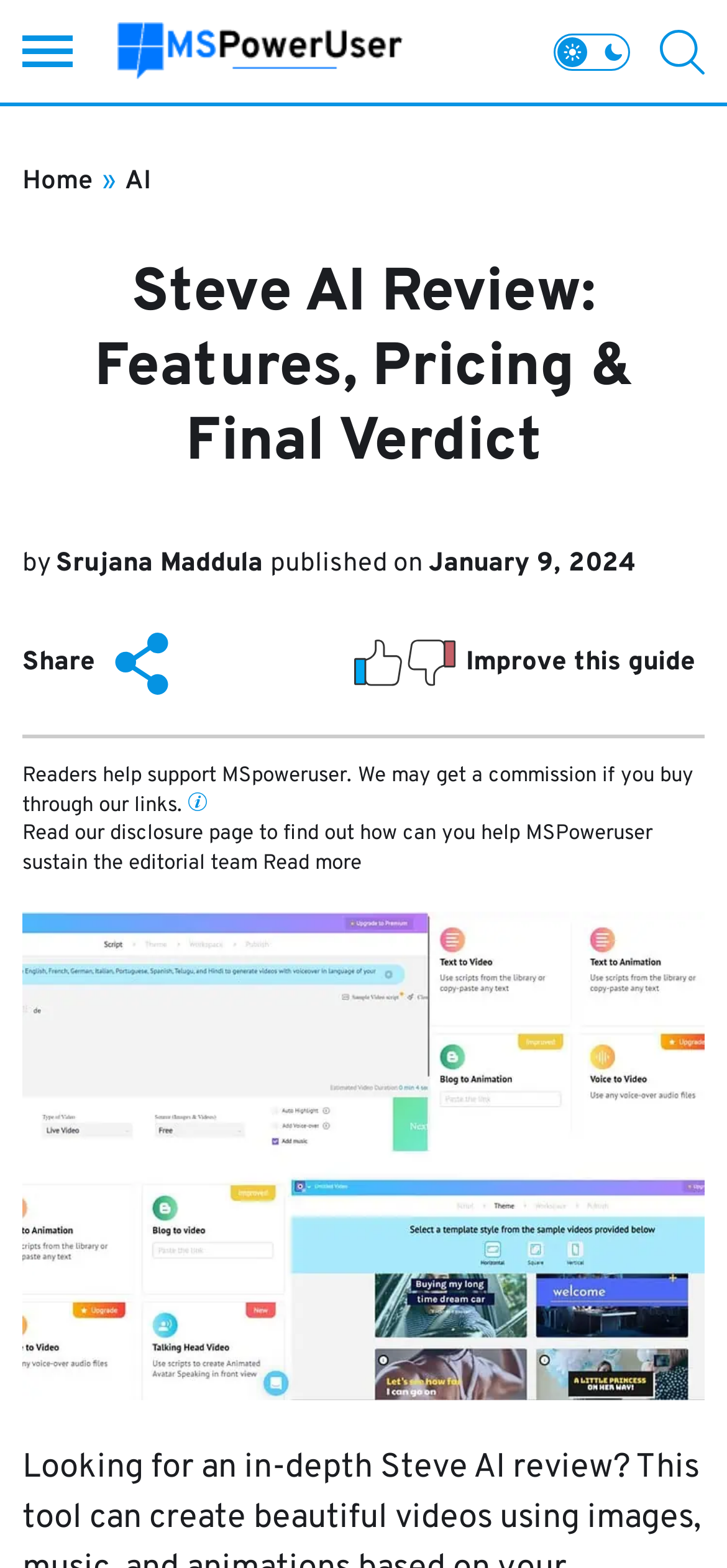Based on the image, please respond to the question with as much detail as possible:
What is the name of the tool being reviewed?

The webpage is focused on reviewing a tool, and the title of the webpage is 'Steve AI Review: Features, Pricing & Final Verdict', which suggests that the tool being reviewed is Steve AI.